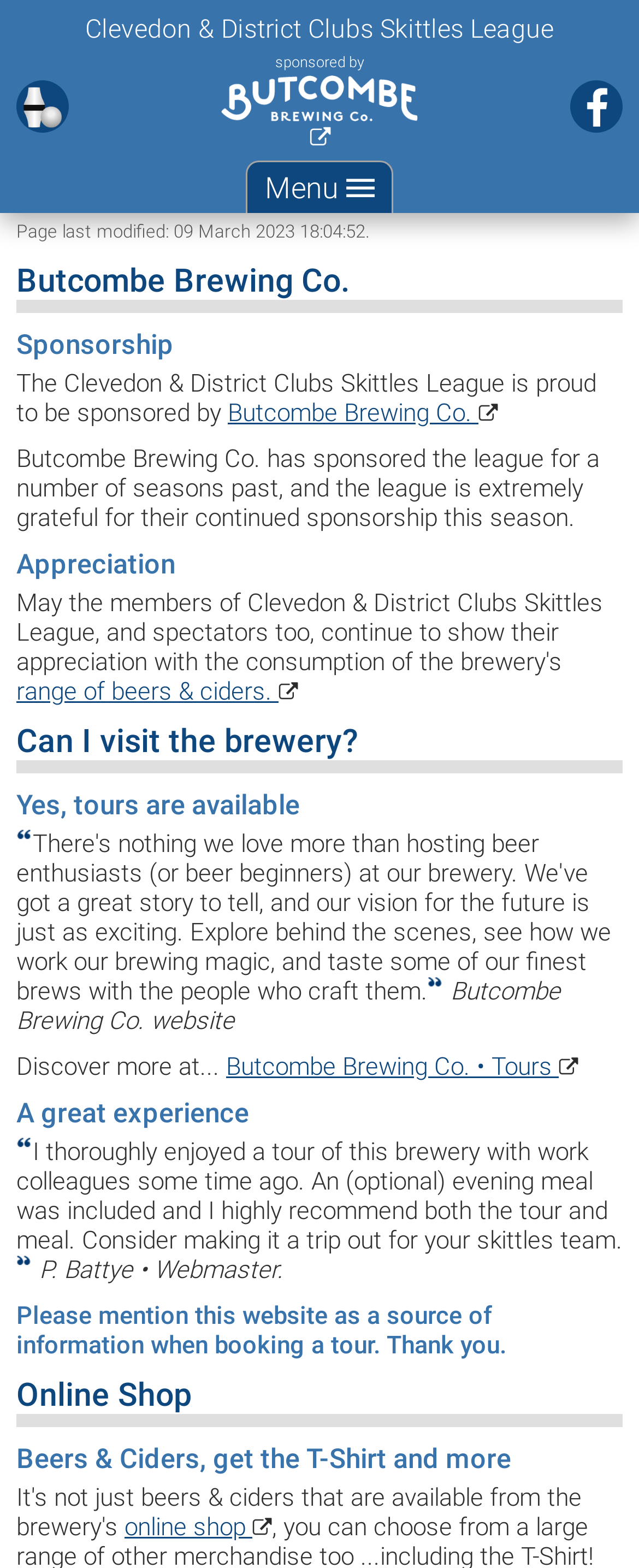Use one word or a short phrase to answer the question provided: 
What can be purchased from the online shop?

Beers & Ciders, T-Shirt and more